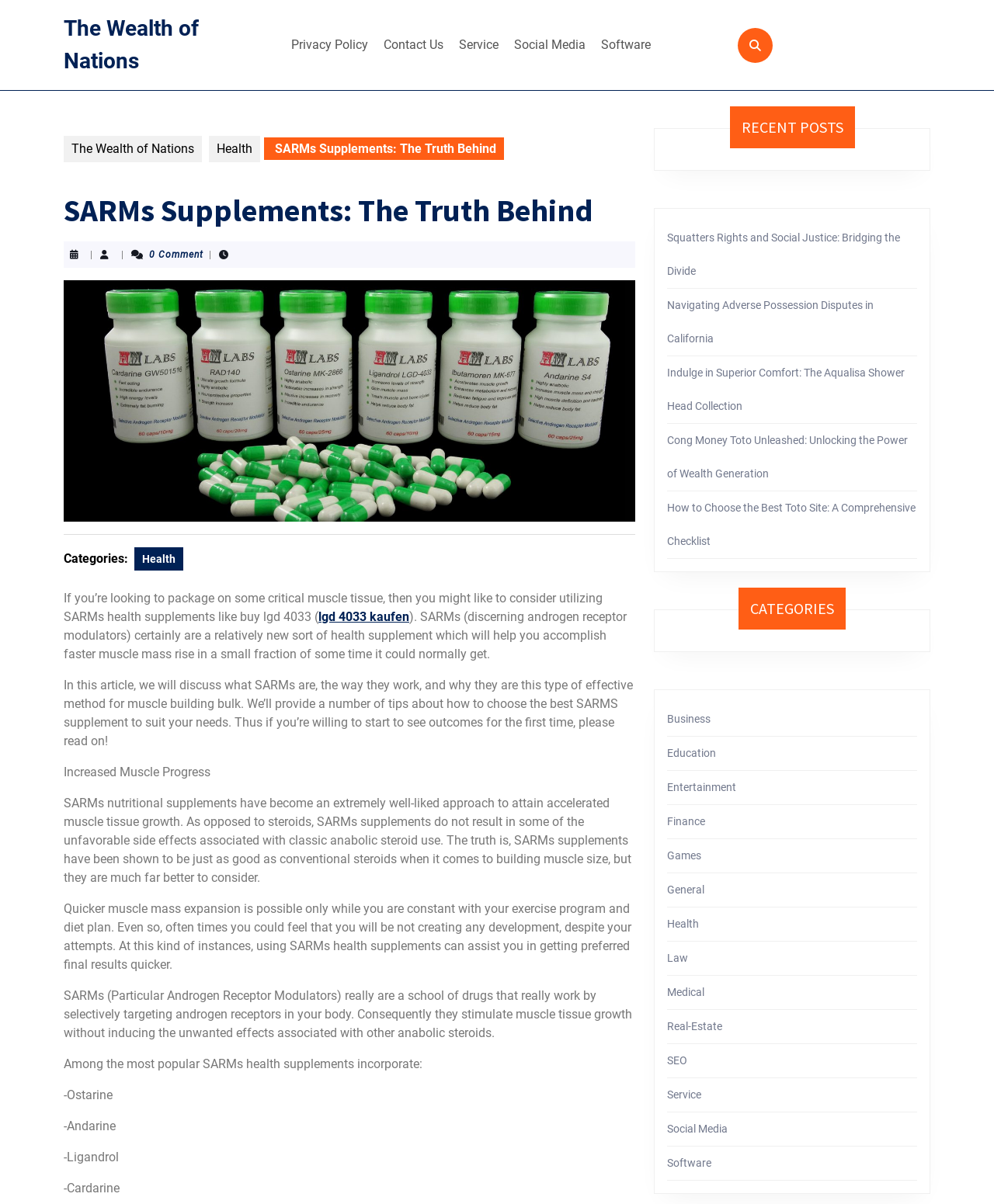Identify the bounding box coordinates of the region that needs to be clicked to carry out this instruction: "Read the article about 'Squatters Rights and Social Justice'". Provide these coordinates as four float numbers ranging from 0 to 1, i.e., [left, top, right, bottom].

[0.671, 0.192, 0.905, 0.23]